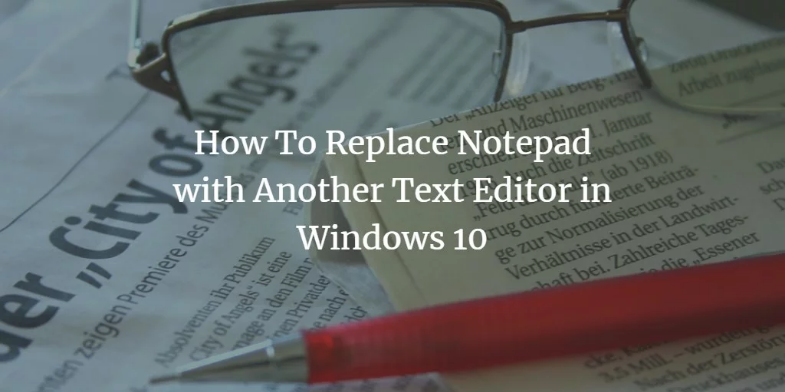List and describe all the prominent features within the image.

The image showcases a workspace featuring a pair of reading glasses resting atop a newspaper, with a vibrant red pen positioned nearby. Prominently displayed on the paper is the title "How To Replace Notepad with Another Text Editor in Windows 10," suggesting a focus on enhancing text editing options for Windows 10 users. The combination of the glasses, pen, and newspaper evokes a sense of productivity and learning, perfect for anyone looking to upgrade their writing tools. This visual effectively communicates the theme of the accompanying article, which guides readers on transitioning from Notepad to alternative text editors like Notepad++.